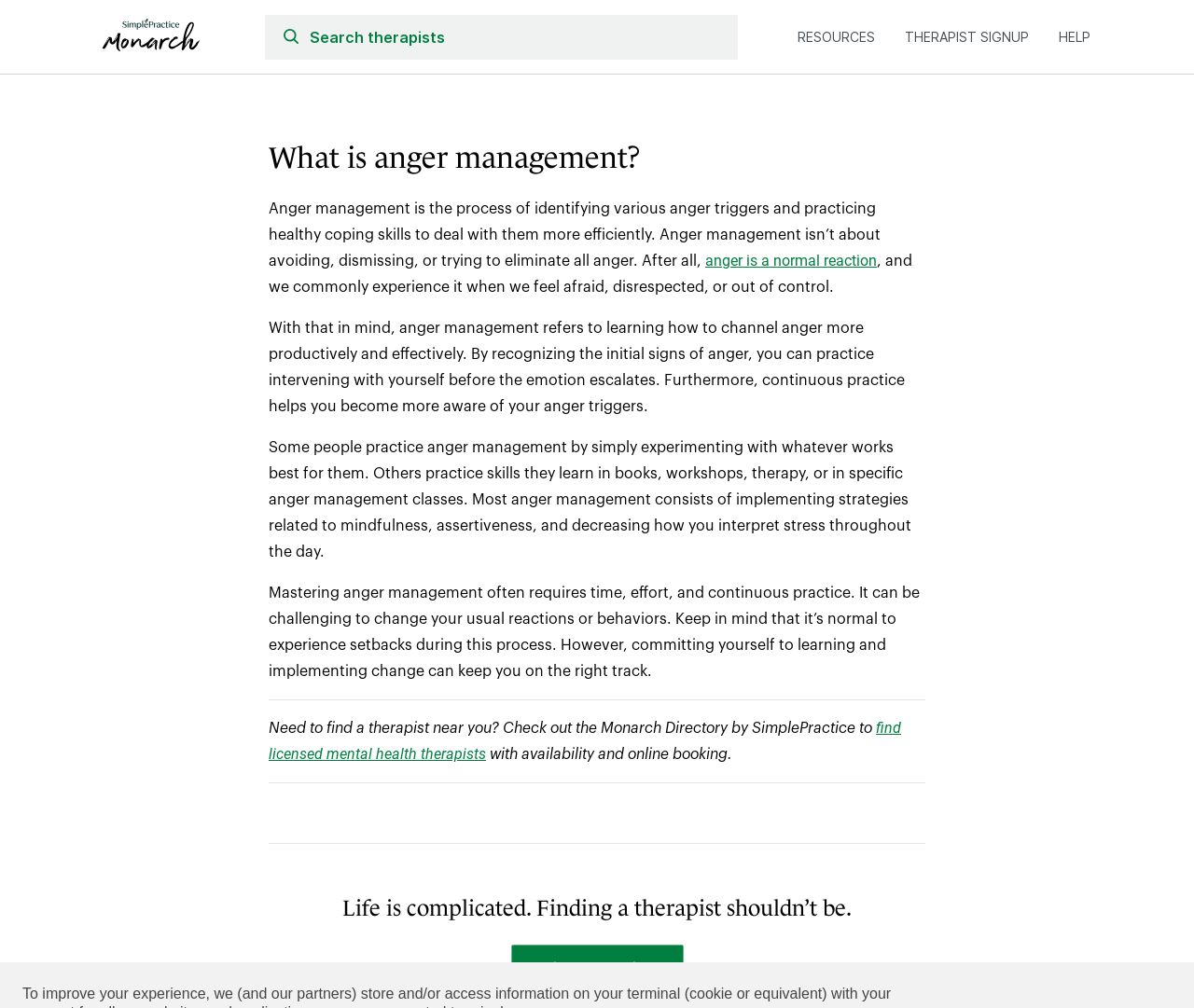Analyze the image and deliver a detailed answer to the question: What can be found in the Monarch Directory?

According to the webpage content, the Monarch Directory by SimplePractice is a resource where one can find licensed mental health therapists with availability and online booking.